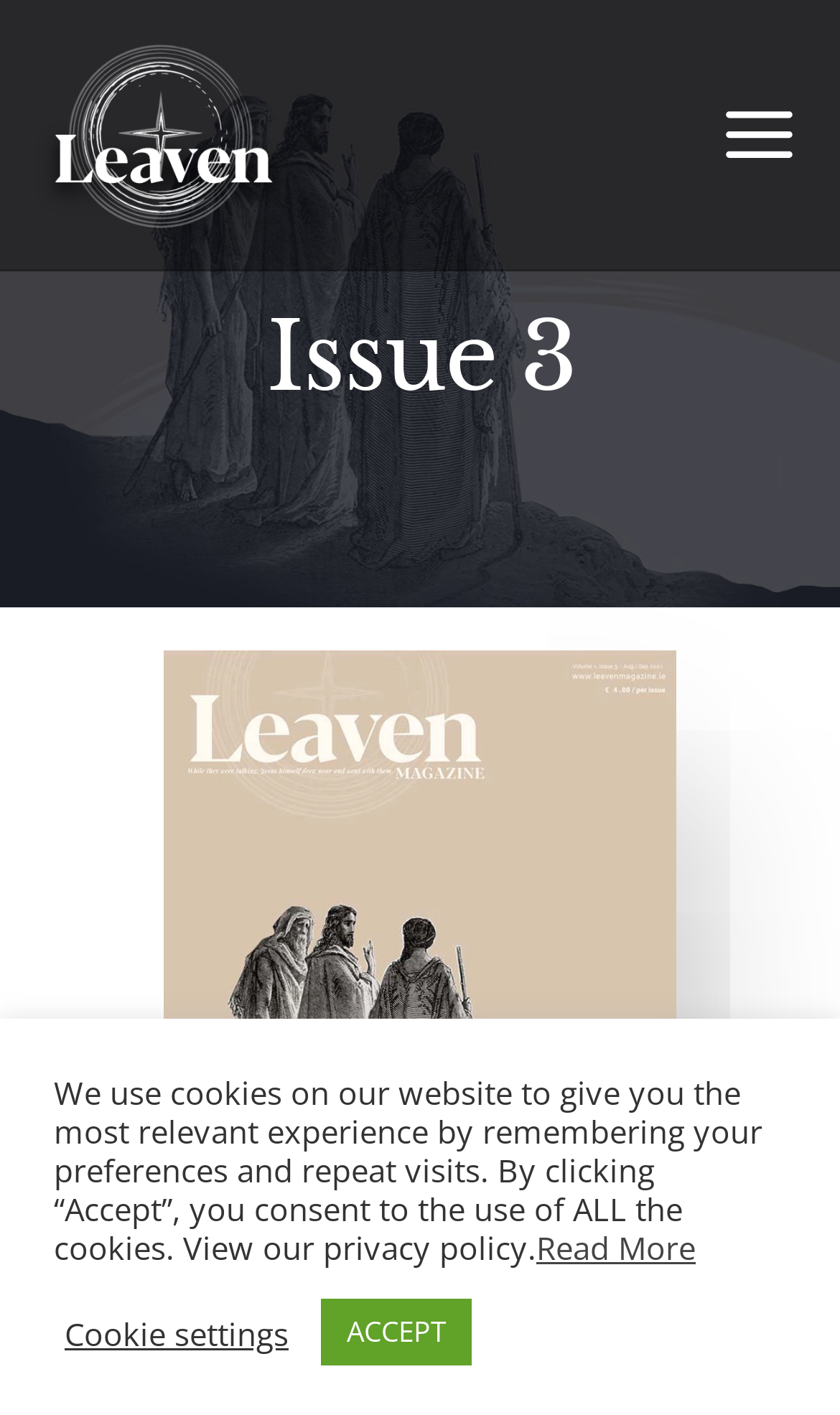What is the current issue number?
Make sure to answer the question with a detailed and comprehensive explanation.

The current issue number can be found in the main menu section, where the heading 'Issue 3' is displayed.